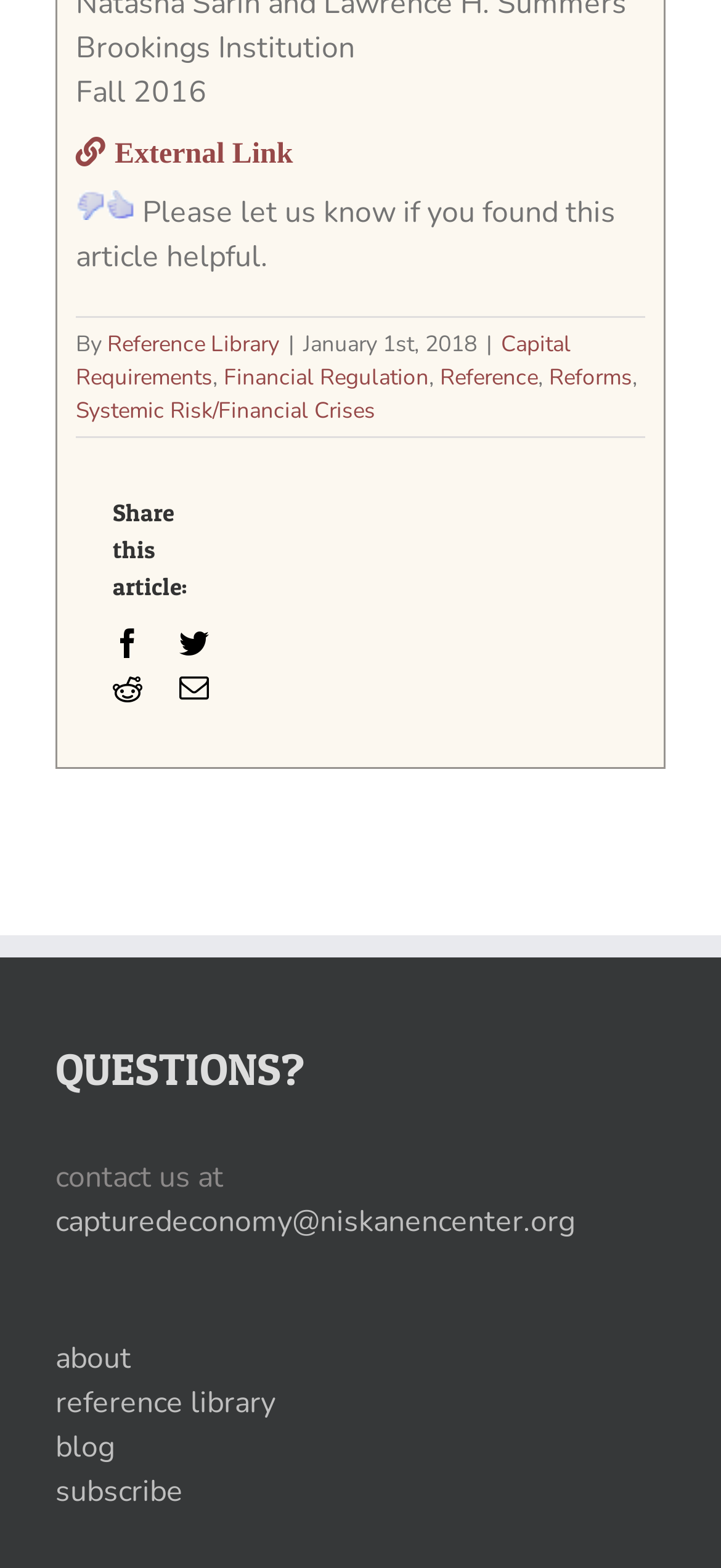Analyze the image and answer the question with as much detail as possible: 
How many social media platforms are available to share the article?

The social media platforms available to share the article can be found in the 'Share this article:' section, which includes Facebook, Twitter, Reddit, and Email, making a total of 4 platforms.